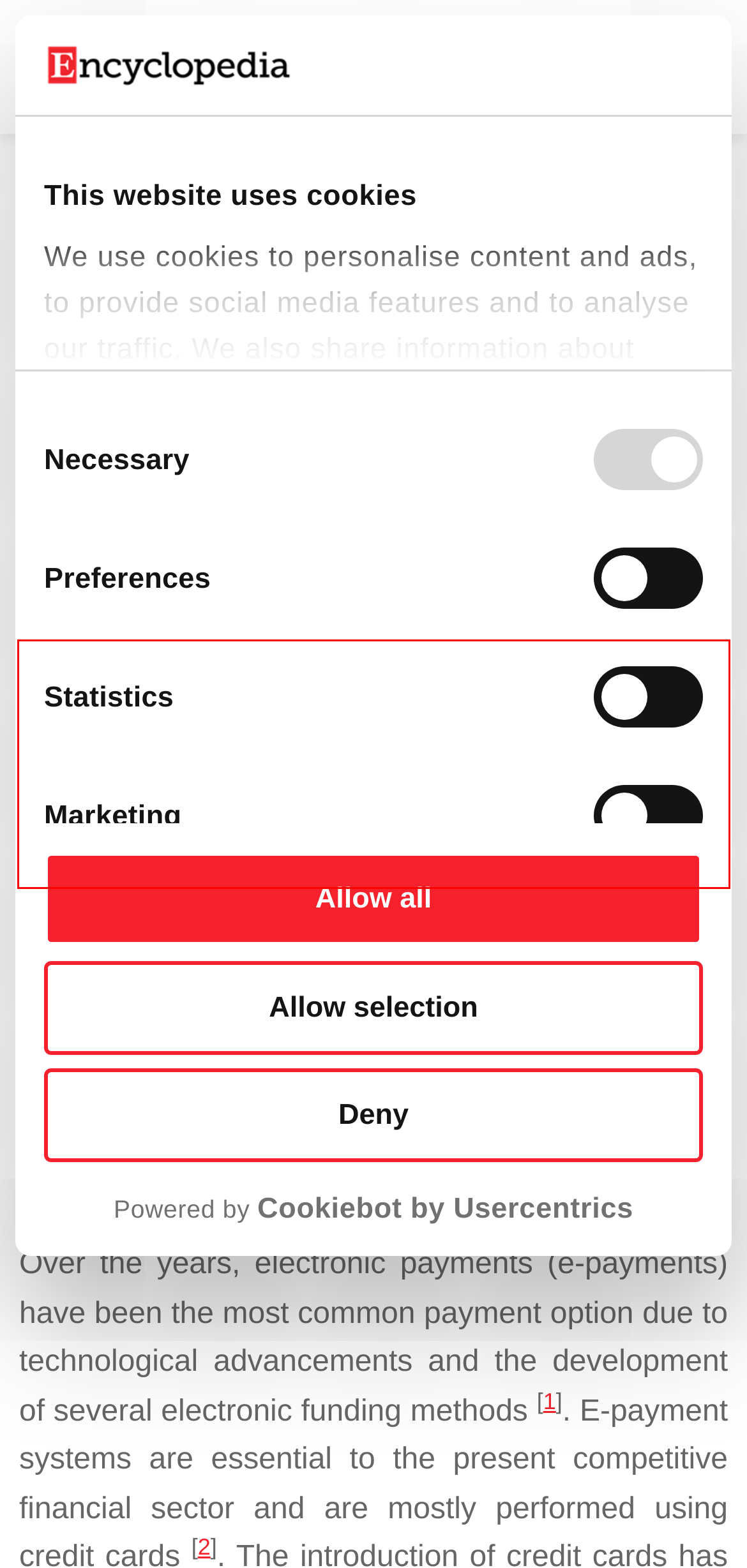With the given screenshot of a webpage, locate the red rectangle bounding box and extract the text content using OCR.

With the rapid developments in electronic commerce and digital payment technologies, credit card transactions have increased significantly. Machine learning (ML) has been vital in analyzing customer data to detect and prevent fraud.